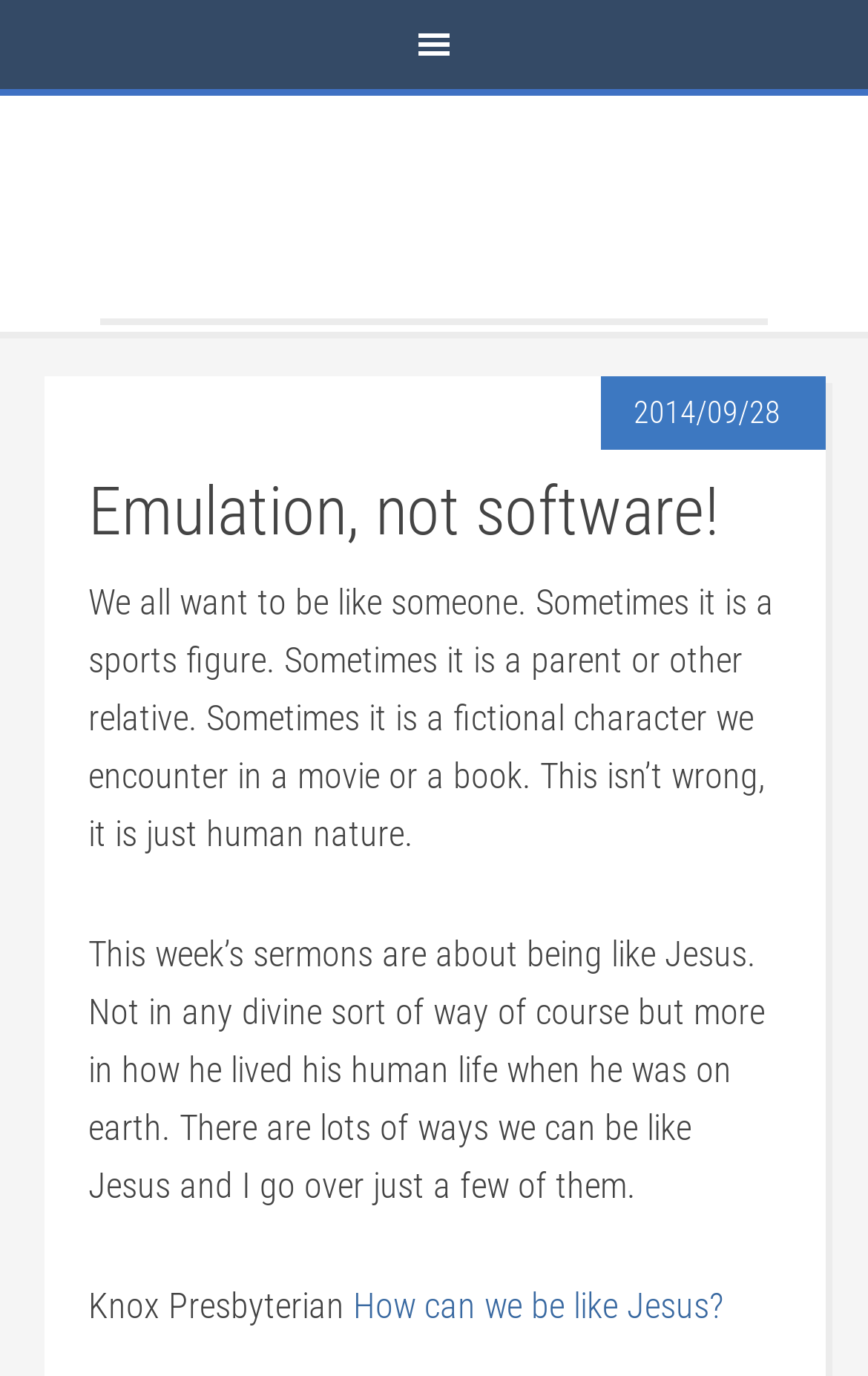What is the topic of the sermon?
Identify the answer in the screenshot and reply with a single word or phrase.

Being like Jesus